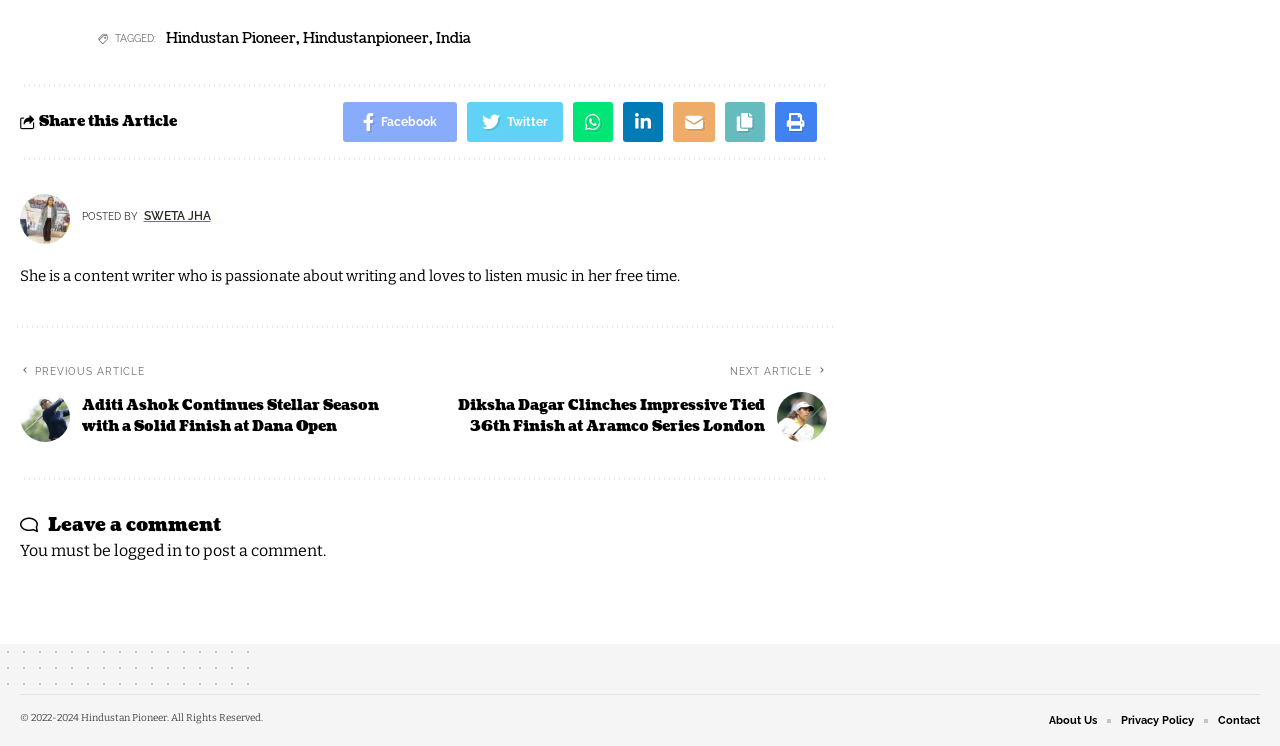Please locate the bounding box coordinates of the region I need to click to follow this instruction: "Check out the Instagram social media link".

None